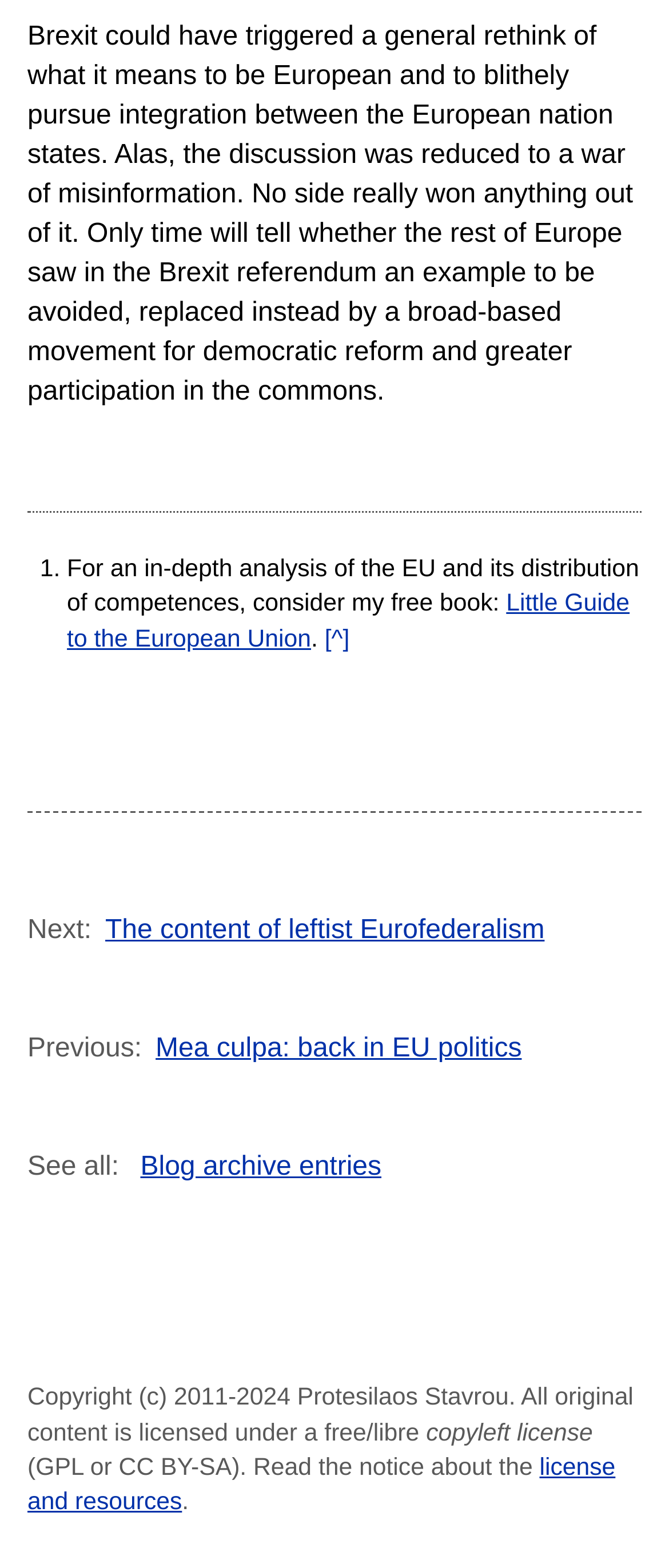Based on the image, give a detailed response to the question: What is the purpose of the link 'Little Guide to the European Union'?

The link 'Little Guide to the European Union' is provided as a resource for readers who want to learn more about the European Union and its distribution of competences. The text suggests that the book is a free resource, and the link is likely intended to facilitate access to the book.